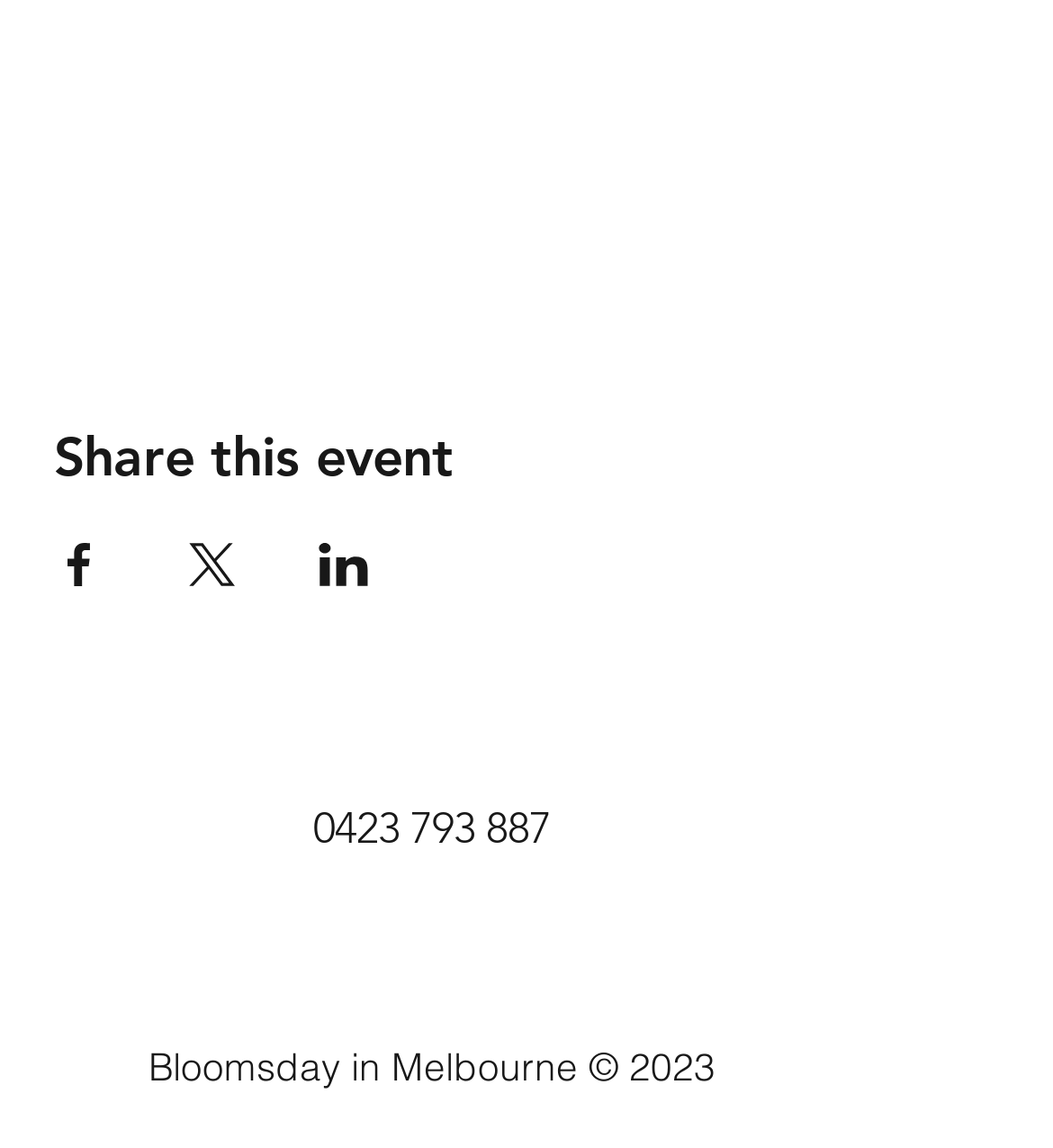Find the bounding box coordinates corresponding to the UI element with the description: "0423 793 887". The coordinates should be formatted as [left, top, right, bottom], with values as floats between 0 and 1.

[0.297, 0.7, 0.523, 0.744]